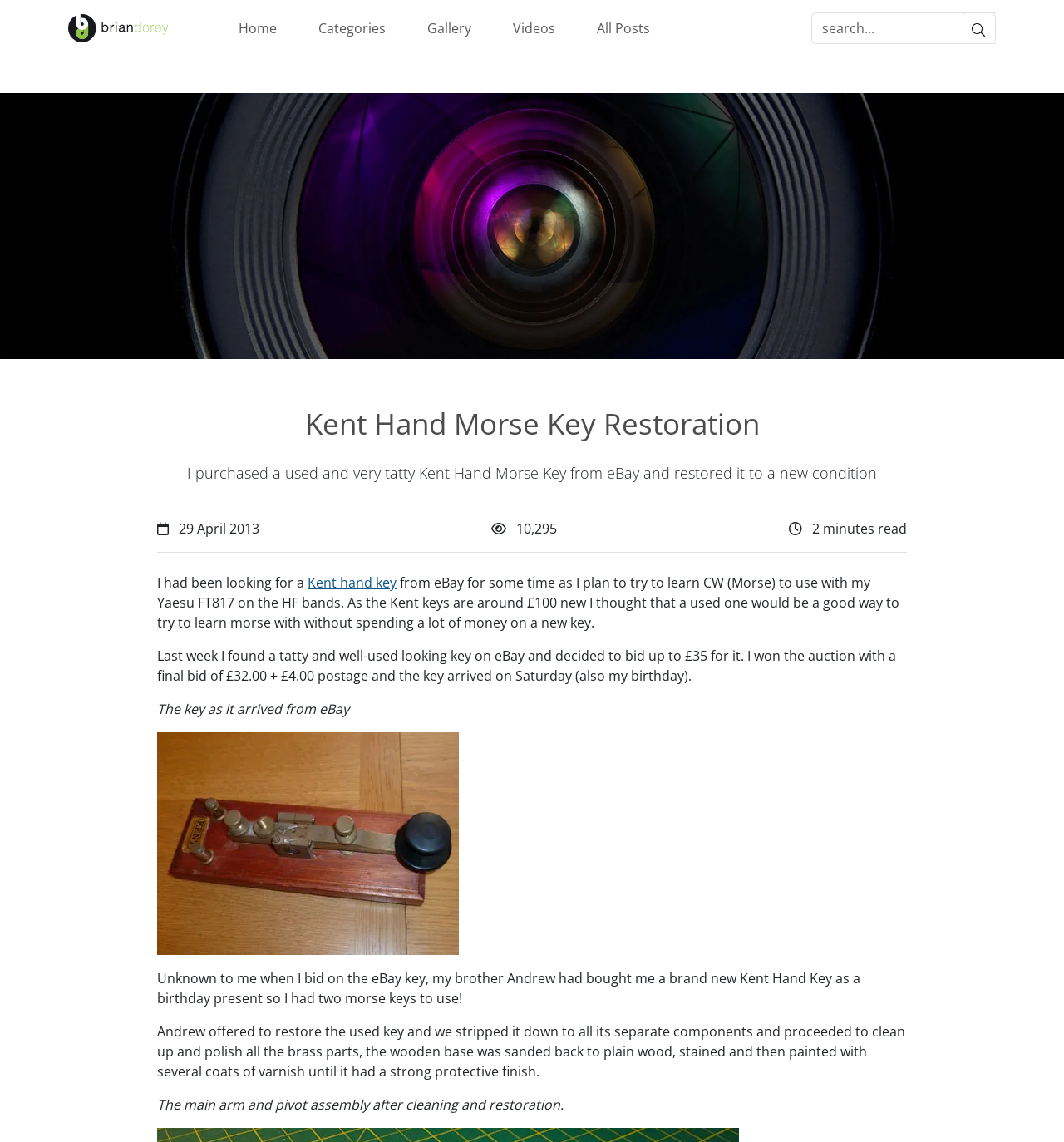Respond with a single word or short phrase to the following question: 
What is the topic of the article?

Kent Hand Morse Key Restoration